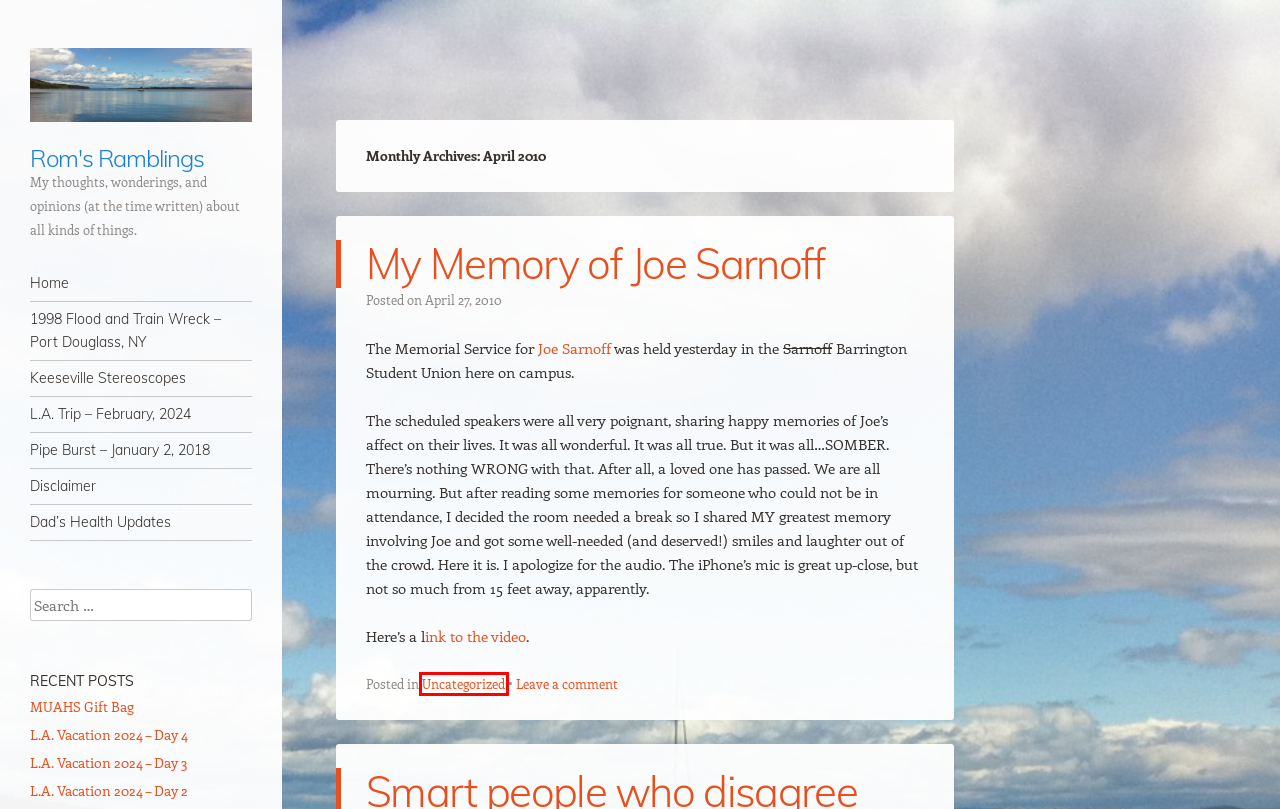Given a screenshot of a webpage with a red bounding box around a UI element, please identify the most appropriate webpage description that matches the new webpage after you click on the element. Here are the candidates:
A. L.A. Vacation 2024 - Day 2 - Rom's Ramblings
B. 1998 Flood and Train Wreck - Port Douglass, NY - Rom's Ramblings
C. My Memory of Joe Sarnoff - Rom's Ramblings
D. Rom's Ramblings
E. Keeseville Stereoscopes - Rom's Ramblings
F. Uncategorized – Rom's Ramblings
G. MUAHS Gift Bag - Rom's Ramblings
H. L.A. Vacation 2024 - Day 4 - Rom's Ramblings

F